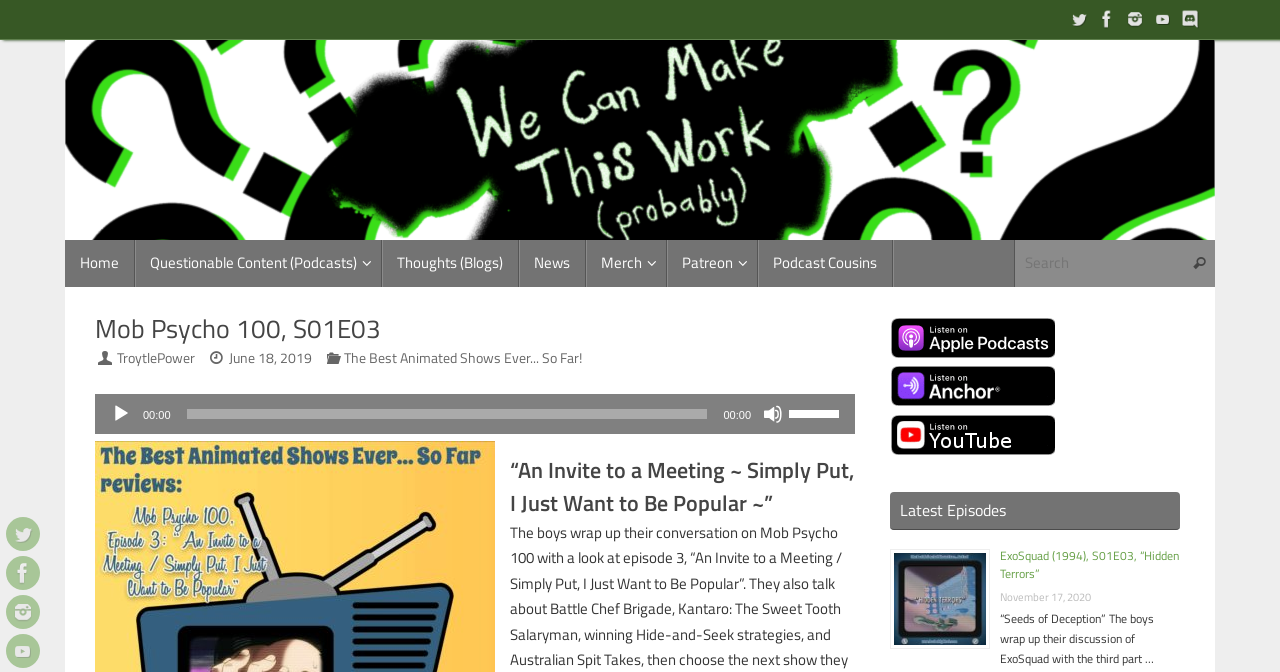Give a detailed account of the webpage's layout and content.

This webpage appears to be a blog or podcast website, with a focus on discussing animated shows. At the top of the page, there are social media links, including Twitter, Facebook, Instagram, YouTube, and Discord, each accompanied by an image. Below these links, there is a navigation menu with options such as "Home", "Questionable Content (Podcasts)", "Thoughts (Blogs)", "News", "Merch", "Patreon", and "Podcast Cousins". 

To the right of the navigation menu, there is a search bar with a search button. Below the search bar, there is a heading that reads "Mob Psycho 100, S01E03" followed by information about the author, date, and categories. 

The main content of the page is an article or podcast episode about Mob Psycho 100, with a heading that reads "“An Invite to a Meeting ~ Simply Put, I Just Want to Be Popular ~”". The article or episode description is not fully provided, but it appears to be a discussion about the animated show.

Below the main content, there is an audio player with controls such as play, mute, and a time slider. There is also a volume slider with a tooltip that explains how to use the up and down arrow keys to adjust the volume.

Further down the page, there are three buttons with images, but no text. These buttons are likely related to the podcast or blog.

Finally, there is a section titled "Latest Episodes" with an image and a link to an episode of ExoSquad (1994), S01E03, “Hidden Terrors”. The episode description is provided, along with the date of the episode.